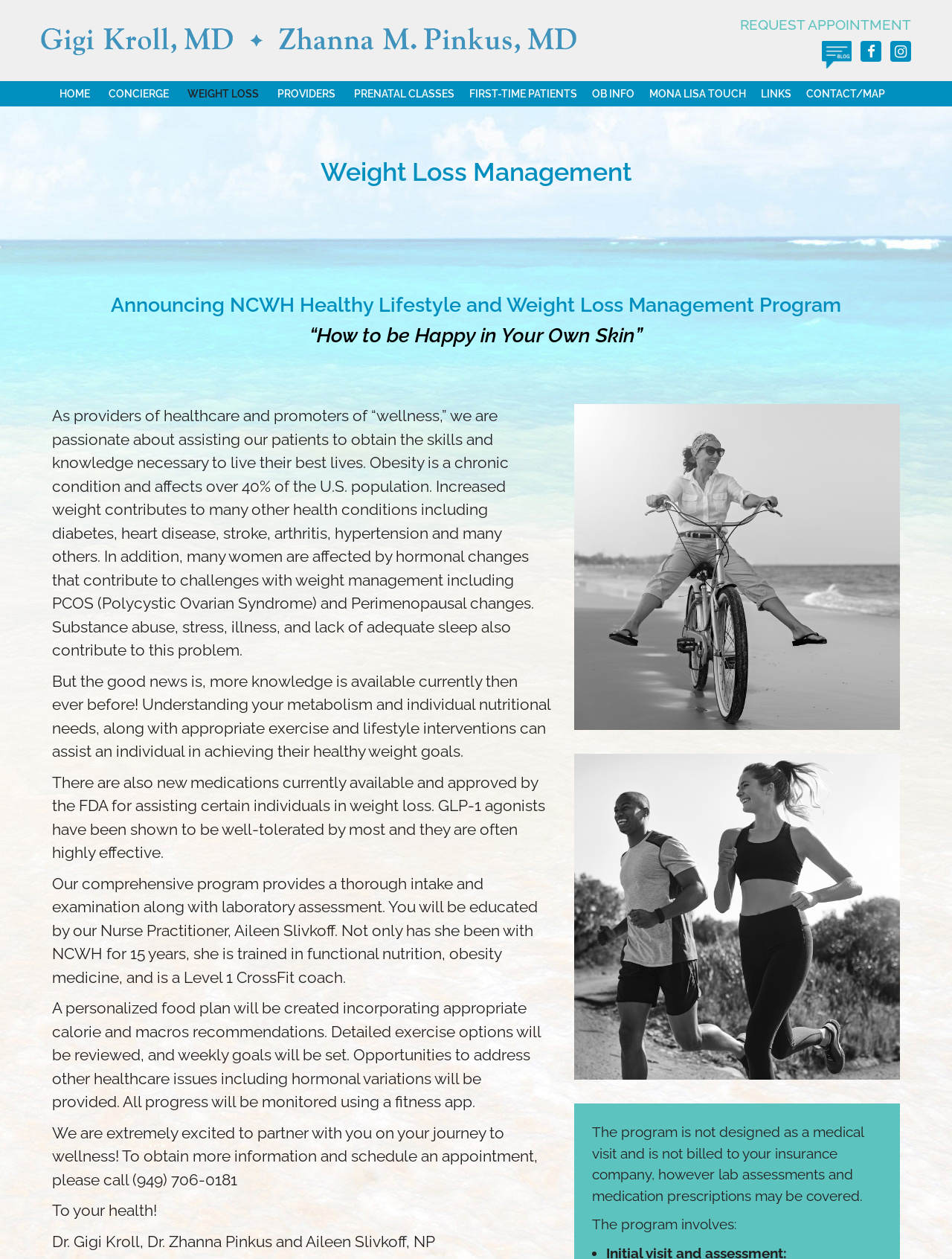Highlight the bounding box coordinates of the element you need to click to perform the following instruction: "Click the image of Dr. Gigi Kroll and Dr. Zhanna Pinkus."

[0.043, 0.008, 0.605, 0.057]